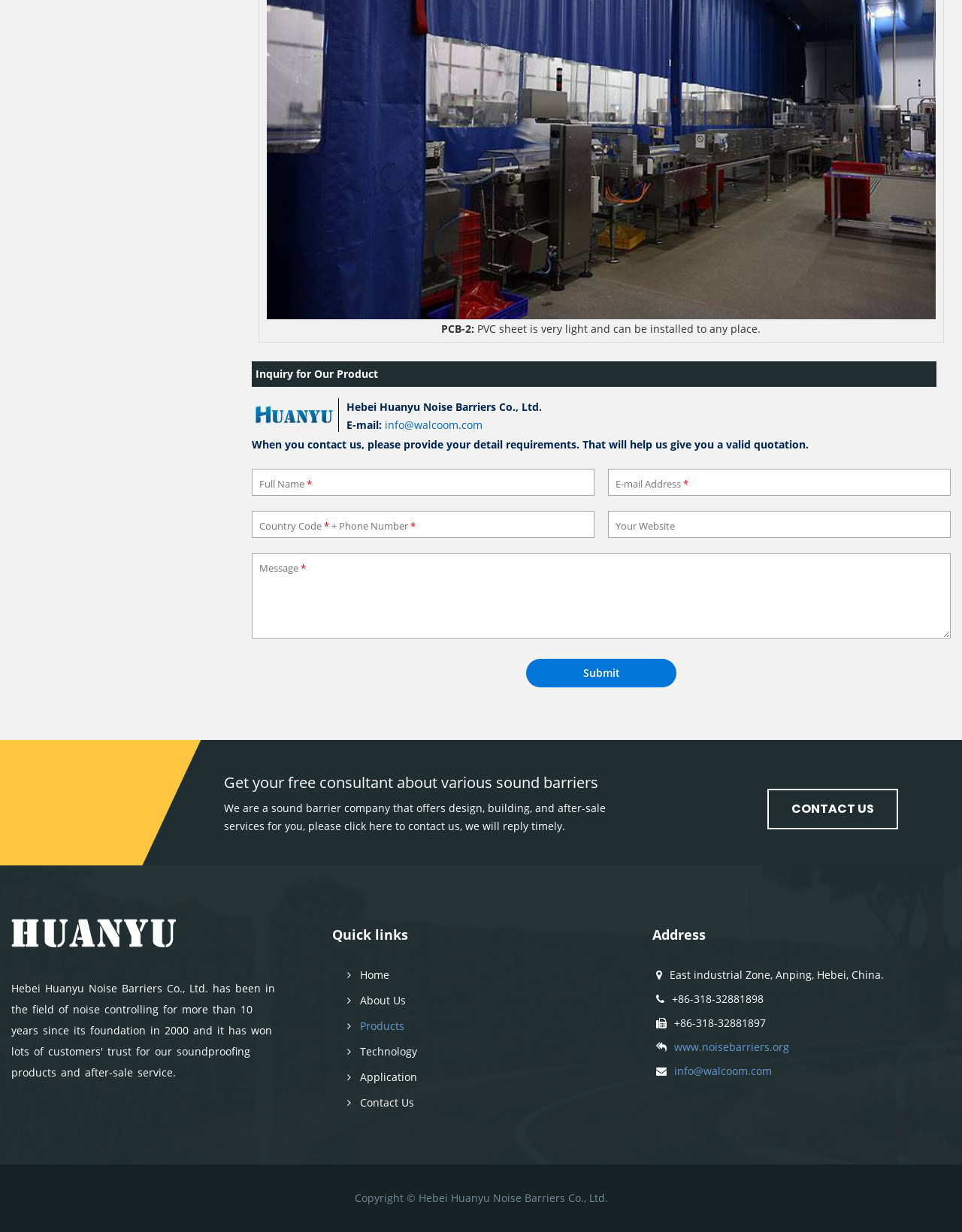Please give a concise answer to this question using a single word or phrase: 
What is the website of the company?

www.noisebarriers.org